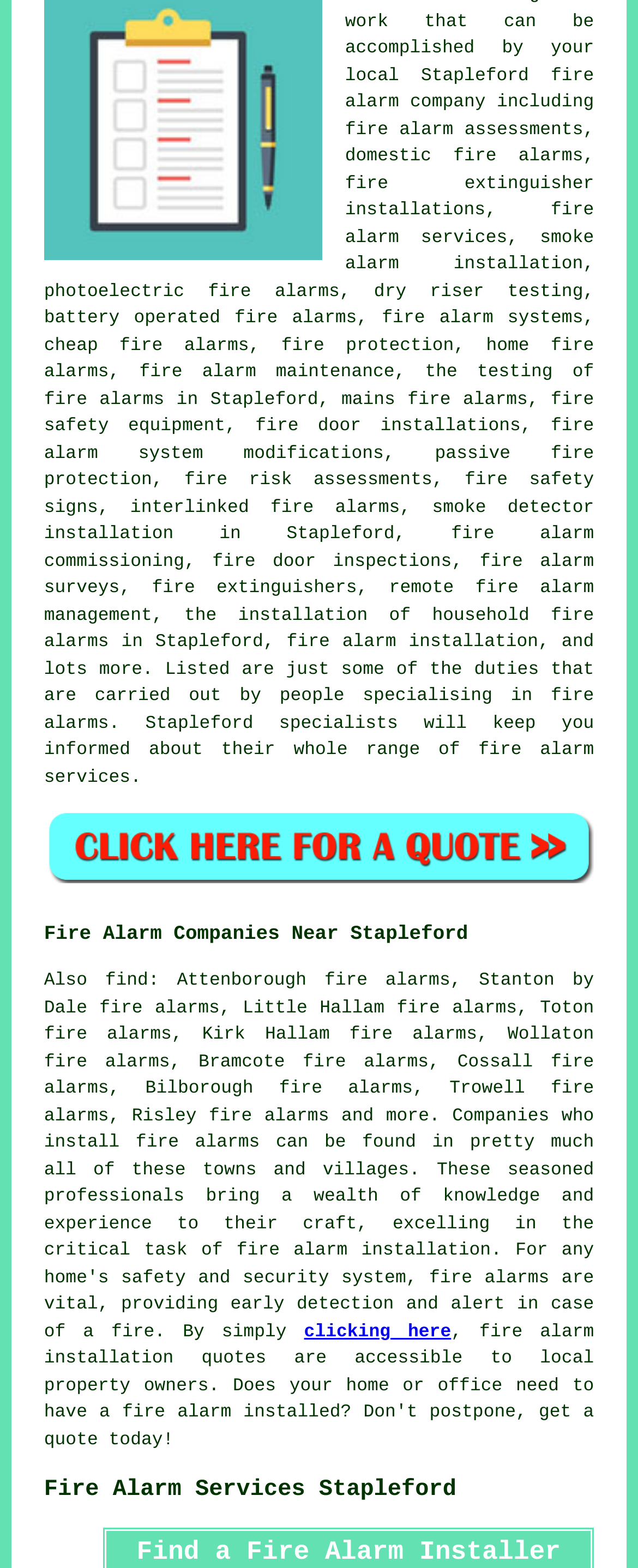Provide the bounding box coordinates of the HTML element this sentence describes: "find". The bounding box coordinates consist of four float numbers between 0 and 1, i.e., [left, top, right, bottom].

[0.165, 0.62, 0.232, 0.632]